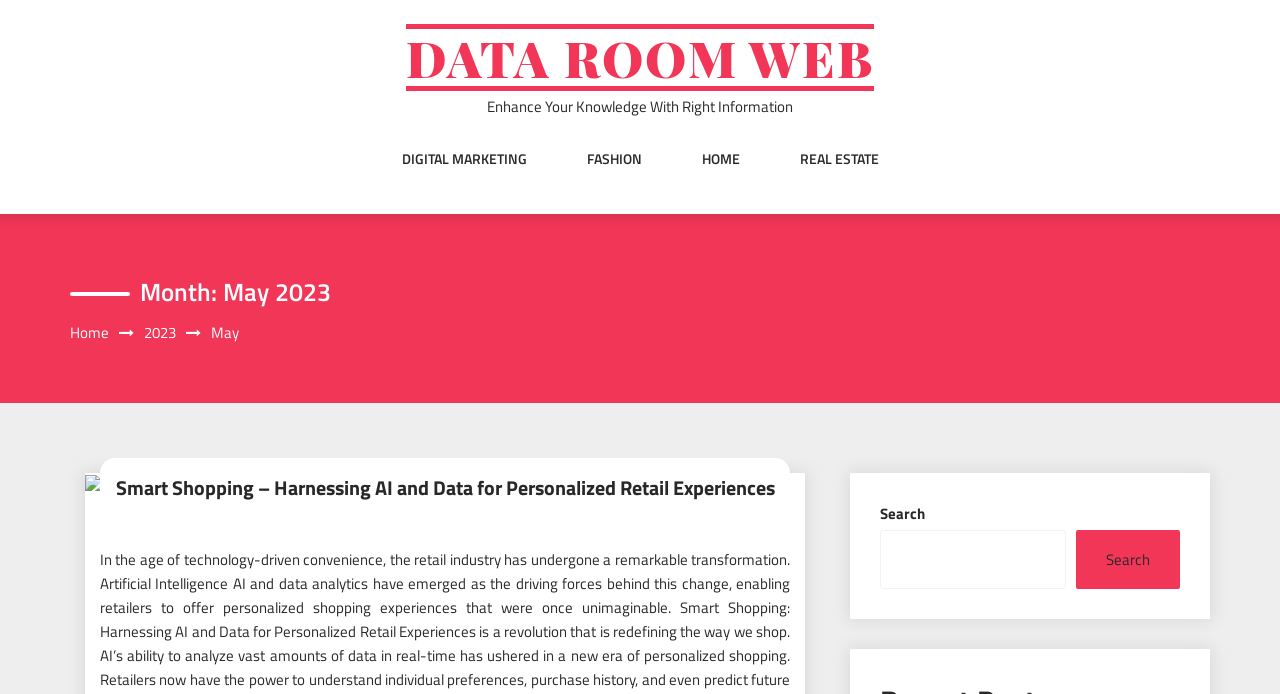Provide a brief response to the question below using one word or phrase:
What is the purpose of the box at the bottom right of the webpage?

Search